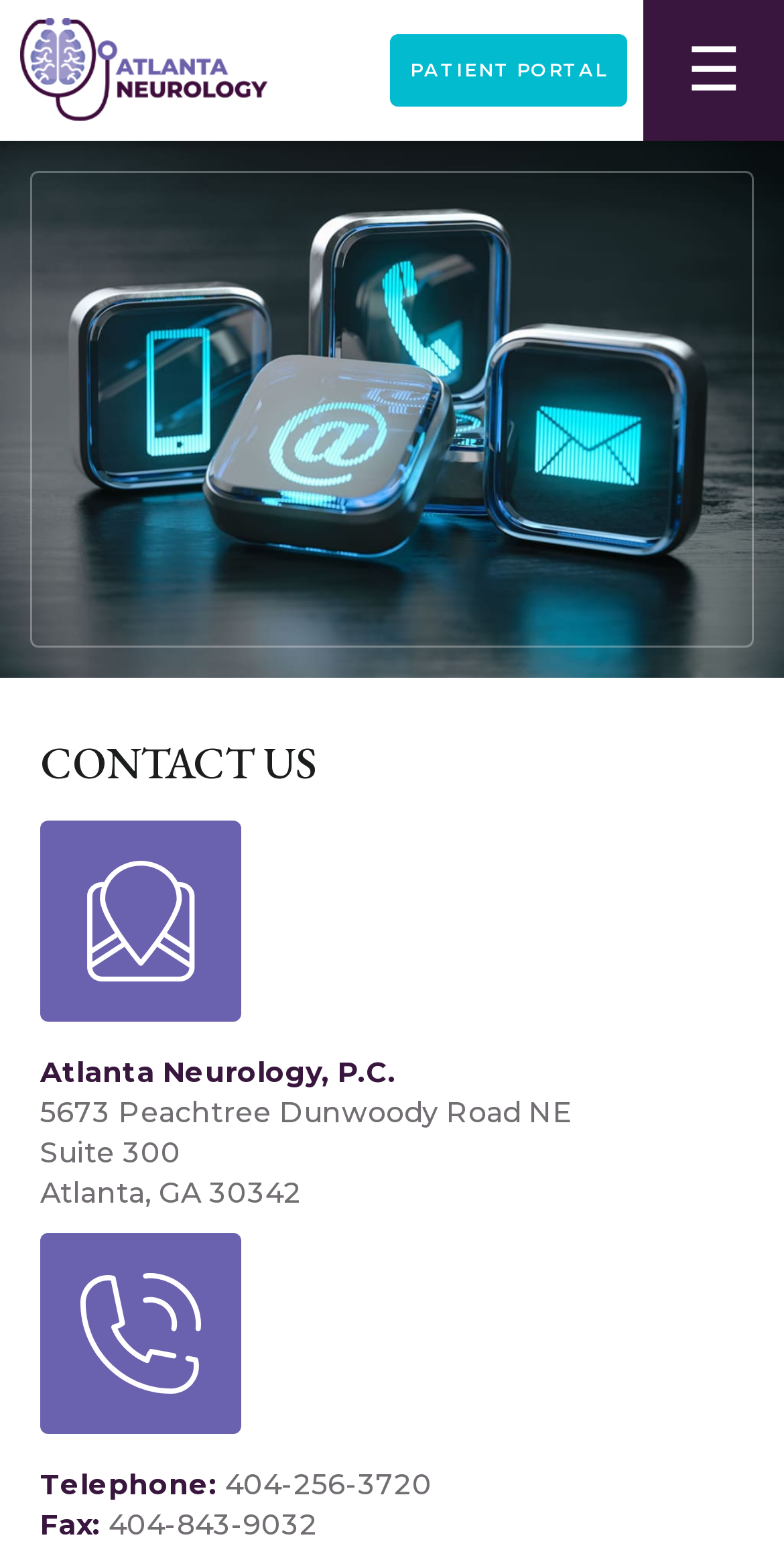Give a one-word or short phrase answer to this question: 
What is the name of the company on this webpage?

Atlanta Neurology, P.C.